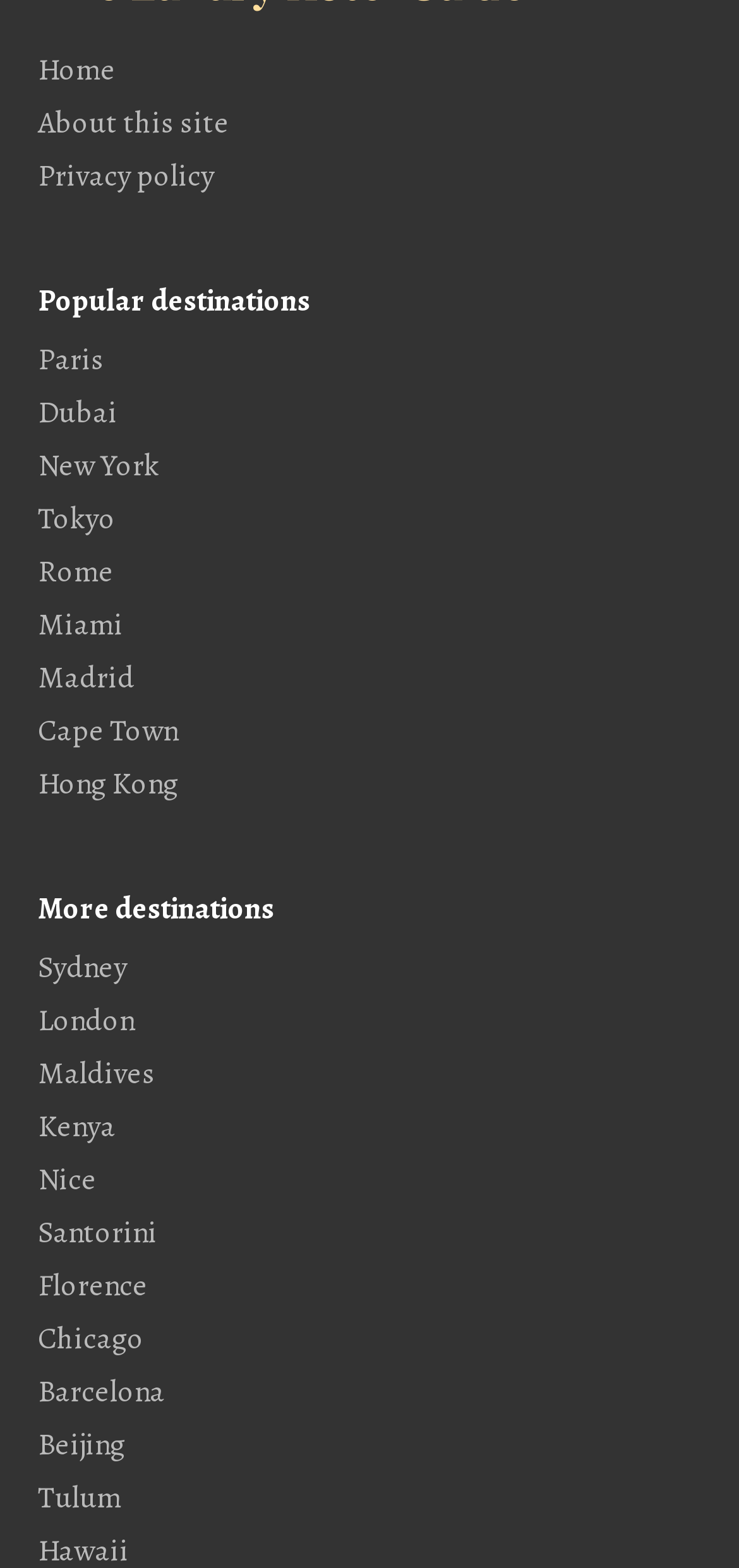Carefully examine the image and provide an in-depth answer to the question: How many links are there in the 'Popular destinations' section?

The 'Popular destinations' section starts with the link 'Paris' and ends with the link 'Tulum'. There are 15 links in total in this section, including 'Paris', 'Dubai', 'New York', and so on.